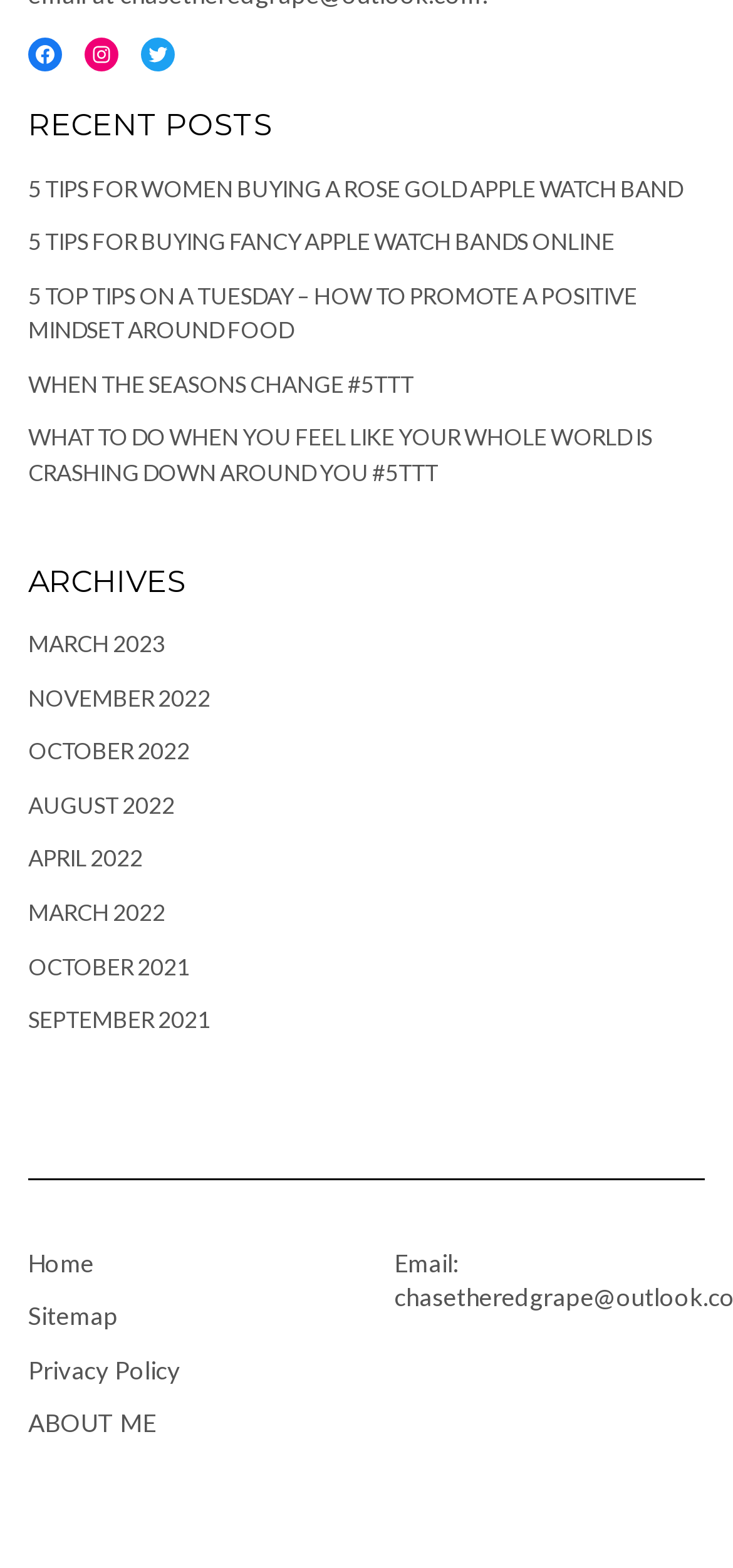Use a single word or phrase to answer the question:
What is the last link in the footer section?

ABOUT ME